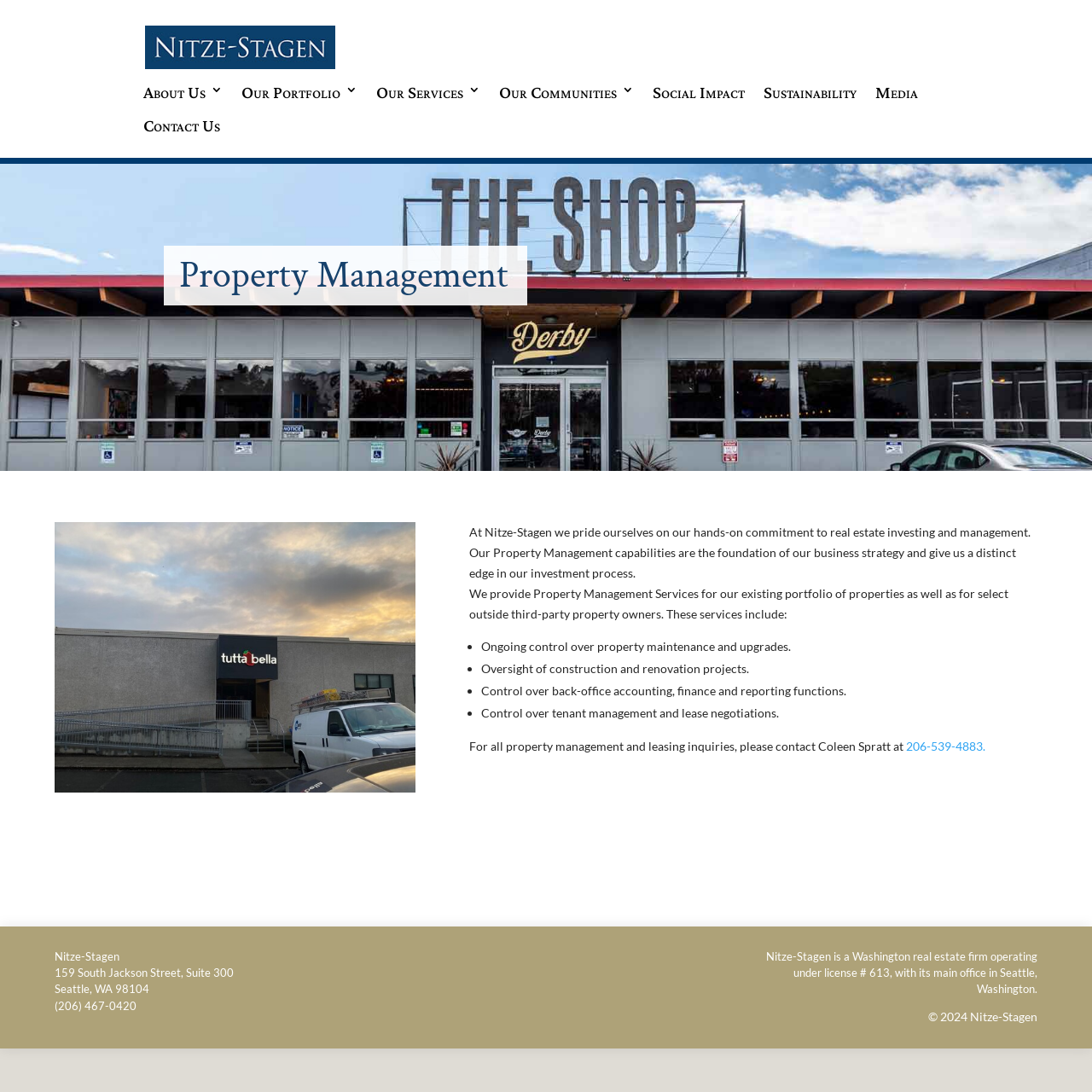Who should be contacted for property management and leasing inquiries?
Please ensure your answer is as detailed and informative as possible.

According to the webpage, Coleen Spratt should be contacted for all property management and leasing inquiries, and her contact number is 206-539-4883.